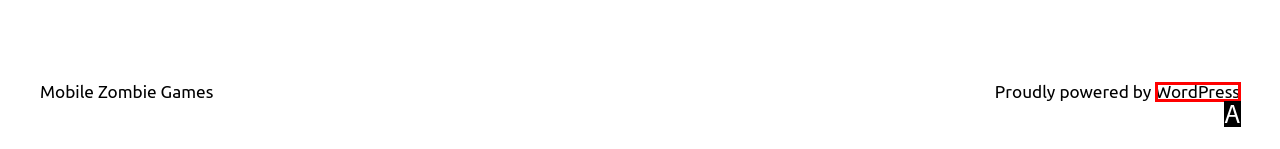Assess the description: WordPress and select the option that matches. Provide the letter of the chosen option directly from the given choices.

A